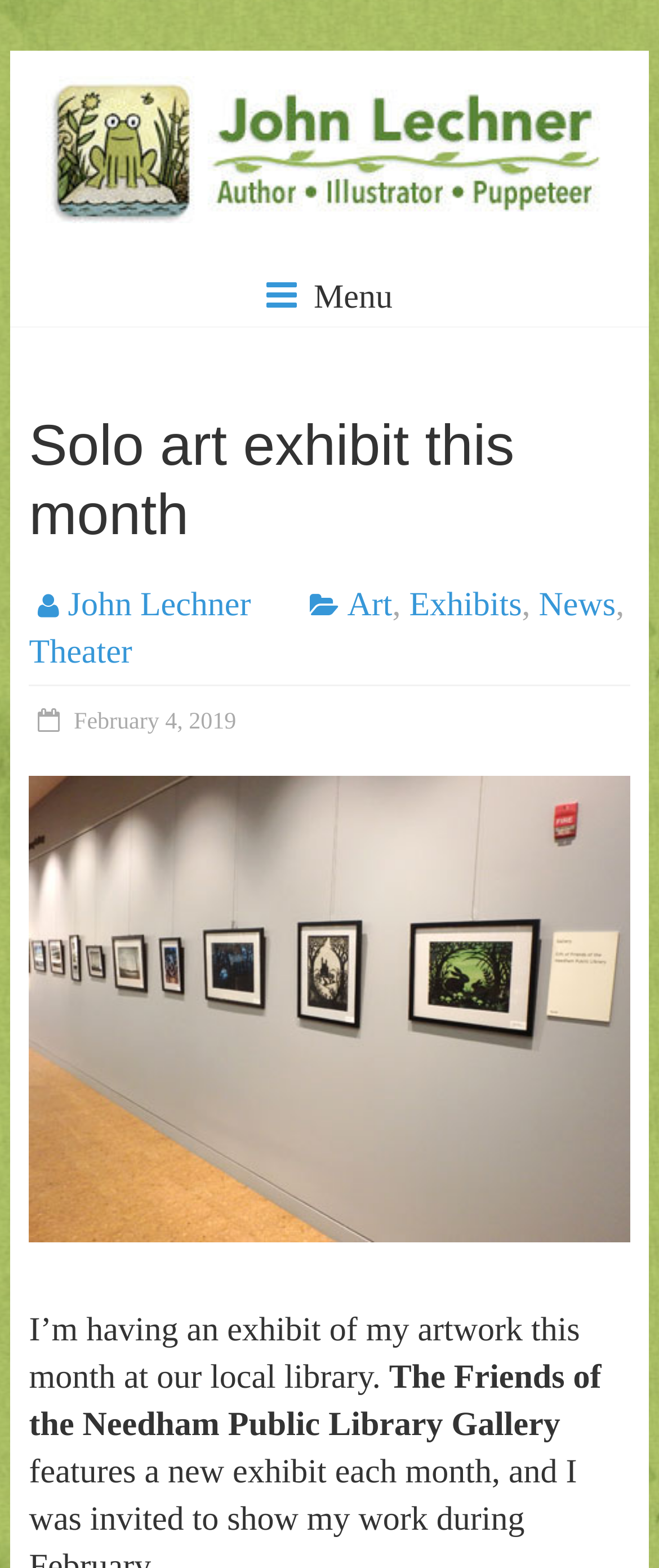Can you determine the bounding box coordinates of the area that needs to be clicked to fulfill the following instruction: "View the Solo art exhibit this month page"?

[0.082, 0.263, 0.956, 0.37]